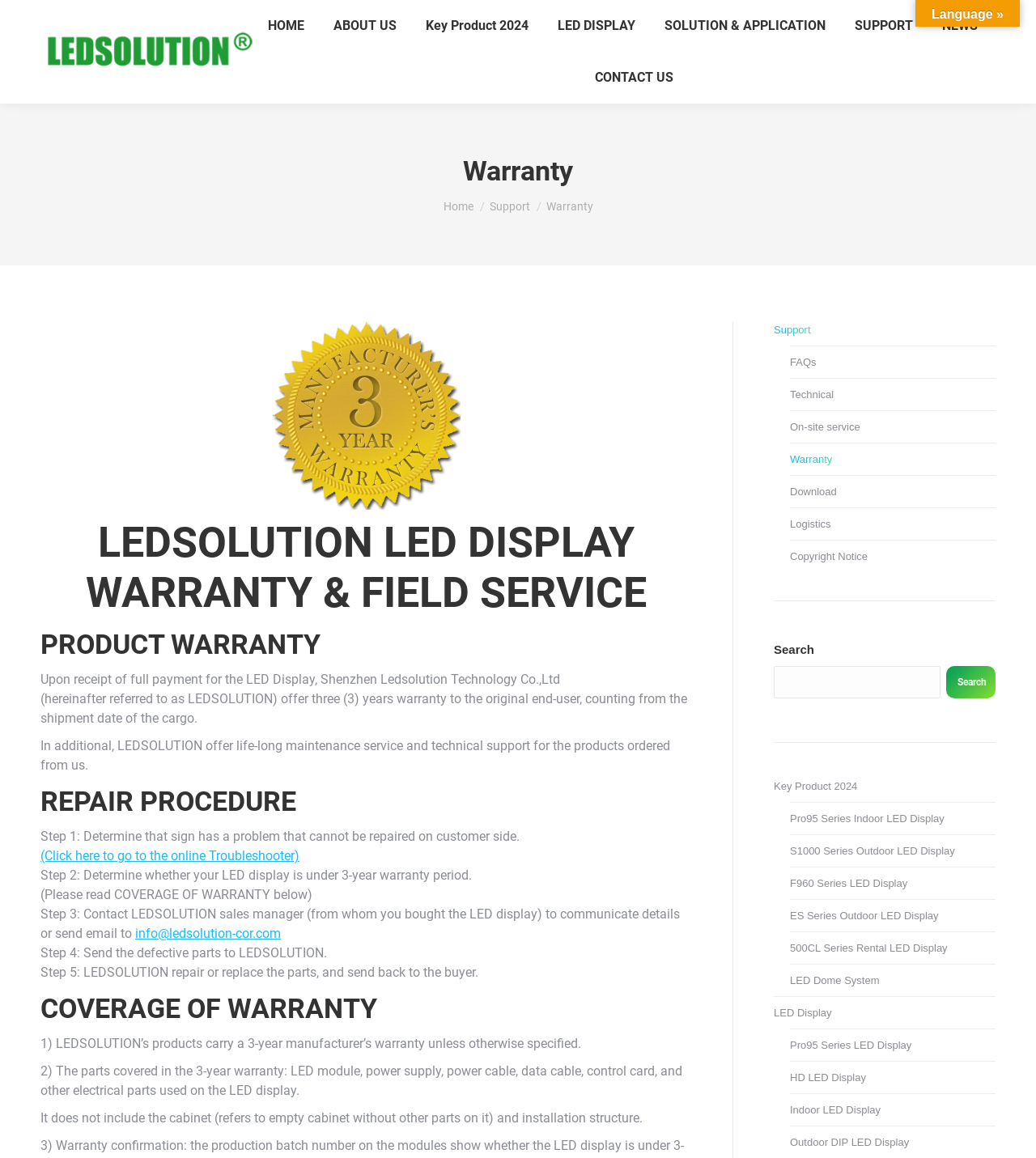Locate the bounding box coordinates of the area you need to click to fulfill this instruction: 'Contact us through email'. The coordinates must be in the form of four float numbers ranging from 0 to 1: [left, top, right, bottom].

[0.13, 0.799, 0.271, 0.813]